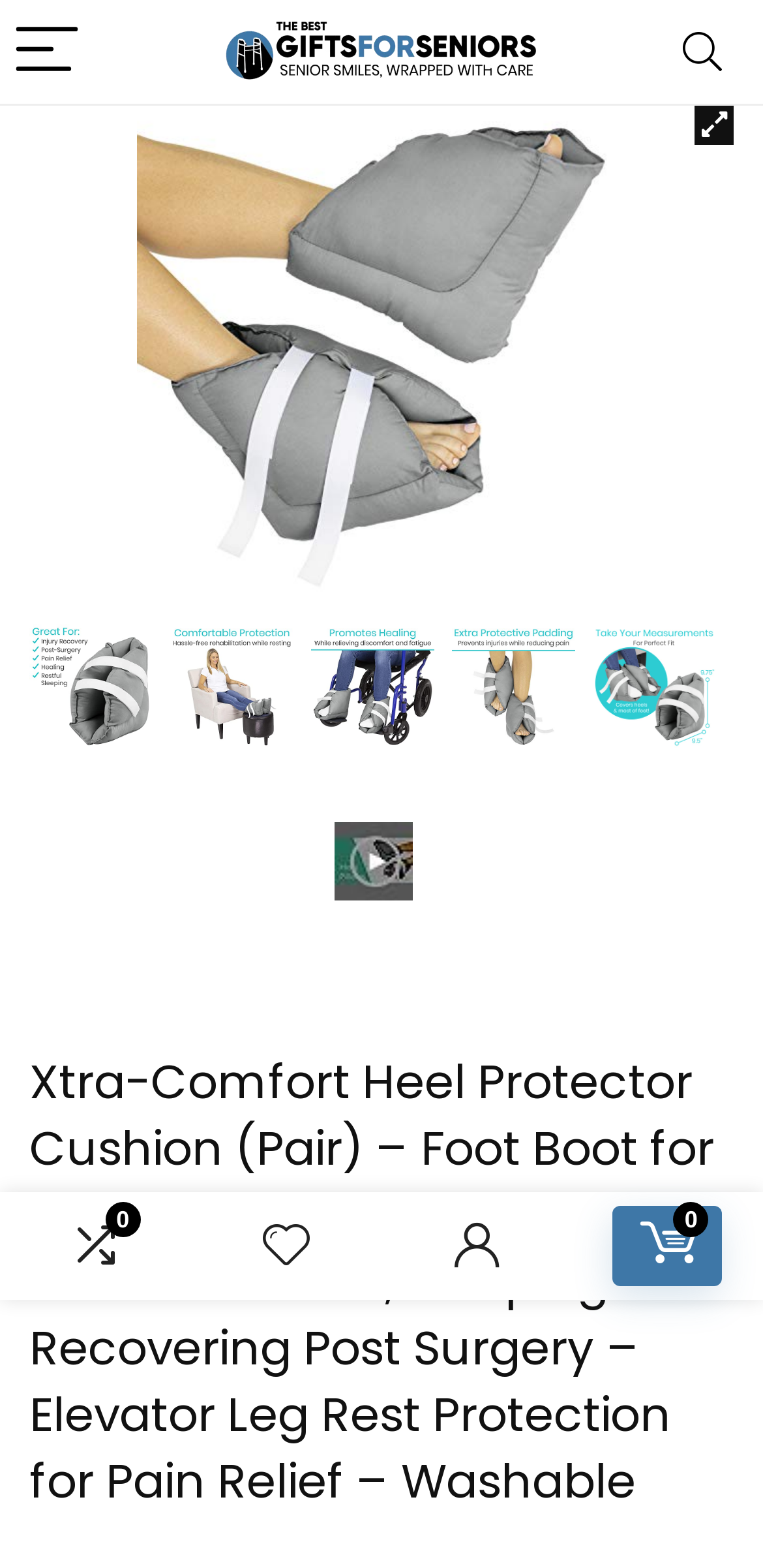Please identify the bounding box coordinates of the clickable element to fulfill the following instruction: "Search for something". The coordinates should be four float numbers between 0 and 1, i.e., [left, top, right, bottom].

[0.859, 0.0, 0.982, 0.066]